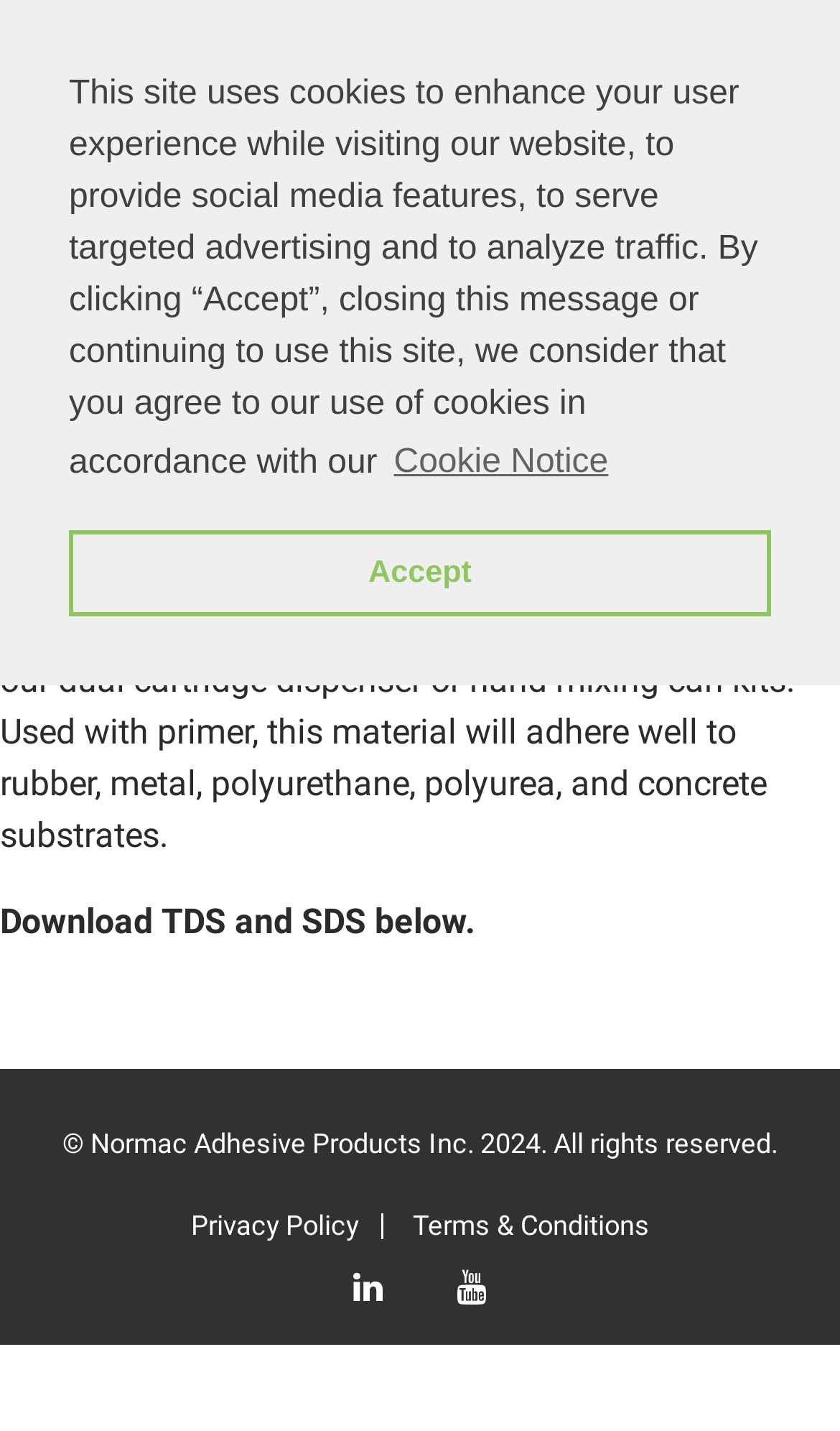Determine the bounding box for the UI element as described: "Terms & Conditions". The coordinates should be represented as four float numbers between 0 and 1, formatted as [left, top, right, bottom].

[0.465, 0.847, 0.799, 0.867]